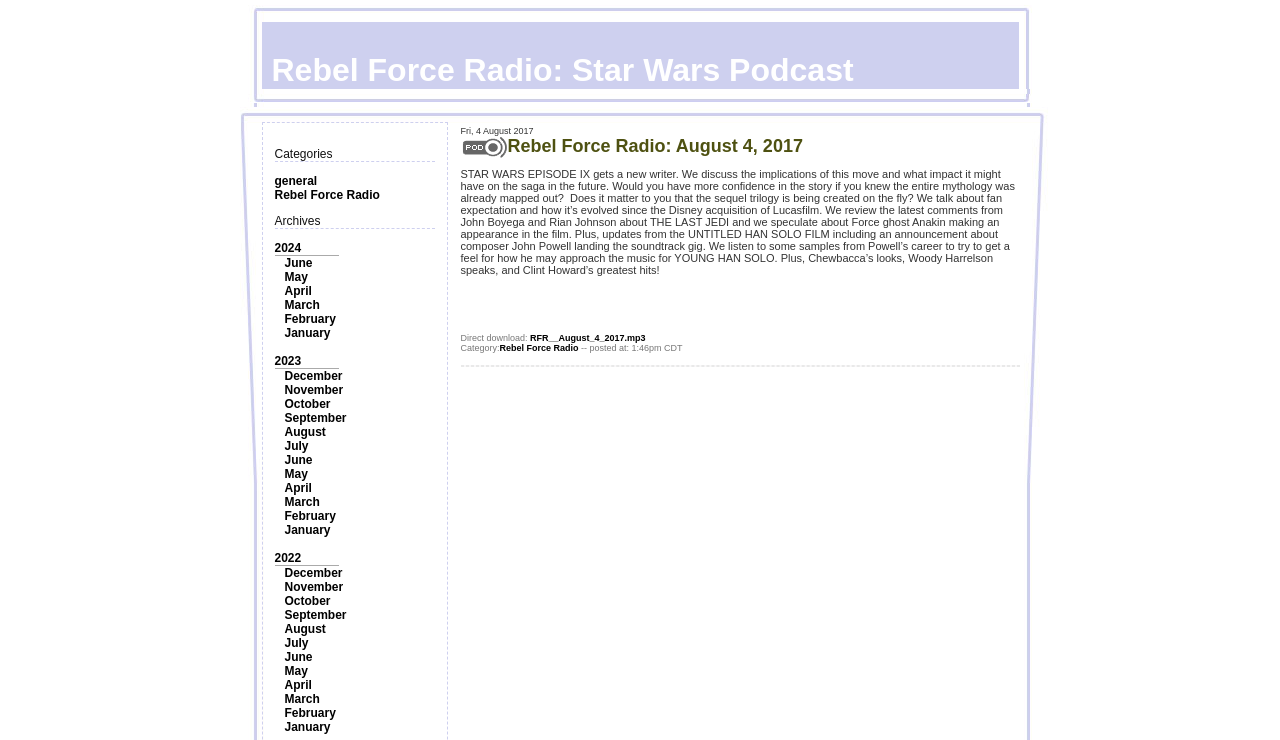What is the title of this podcast episode?
Please answer the question as detailed as possible based on the image.

I found the title of the podcast episode by examining the text content of the webpage, which includes a header with the title 'Rebel Force Radio: August 4, 2017'.